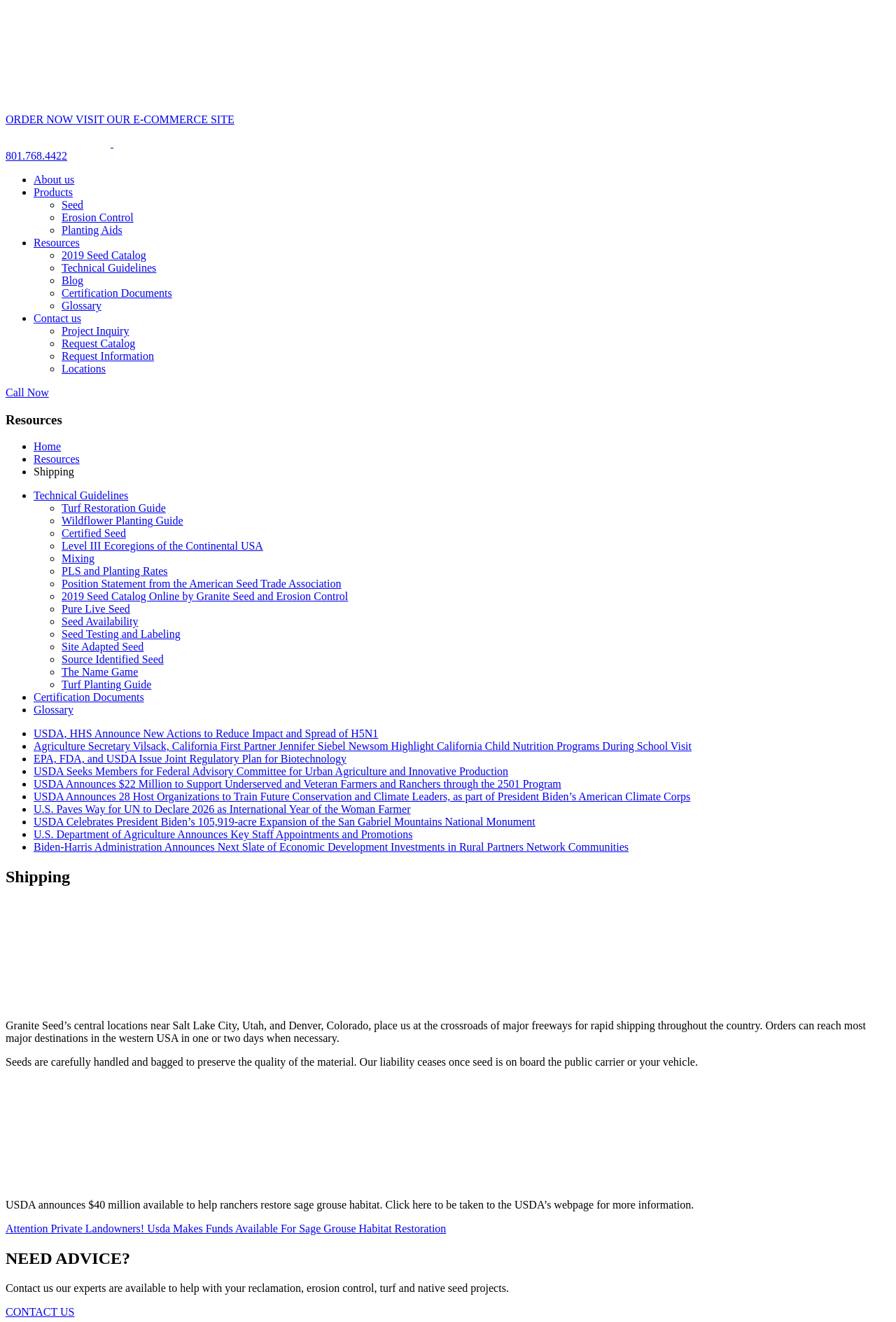Please identify the bounding box coordinates of the element's region that needs to be clicked to fulfill the following instruction: "Call the phone number 801.768.4422". The bounding box coordinates should consist of four float numbers between 0 and 1, i.e., [left, top, right, bottom].

[0.006, 0.113, 0.075, 0.122]